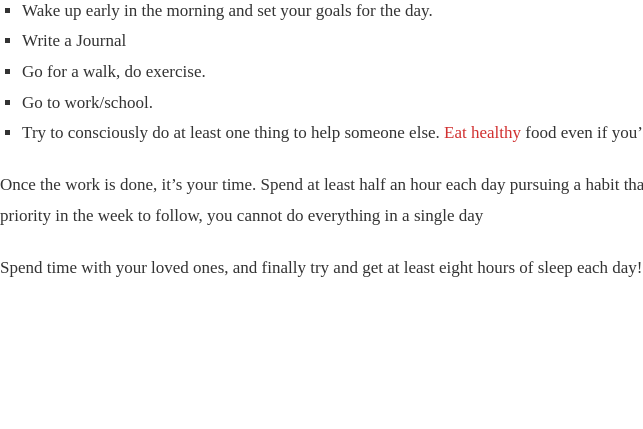Create a detailed narrative that captures the essence of the image.

In this image, a visually appealing design features the phrase "forgive" crafted in a unique letterpress style by enterlinedesign. Set against a textured background, the typography emphasizes the theme of forgiveness, aligning with the surrounding text that discusses the importance of letting go of negative thoughts and self-talk for personal growth. The accompanying caption notes the copyright for the graphic, dating it to 2023, and enhances its context within a broader exploration of mental strength and emotional resilience. This visual representation serves as a powerful reminder of the transformative act of forgiveness in one’s life journey.